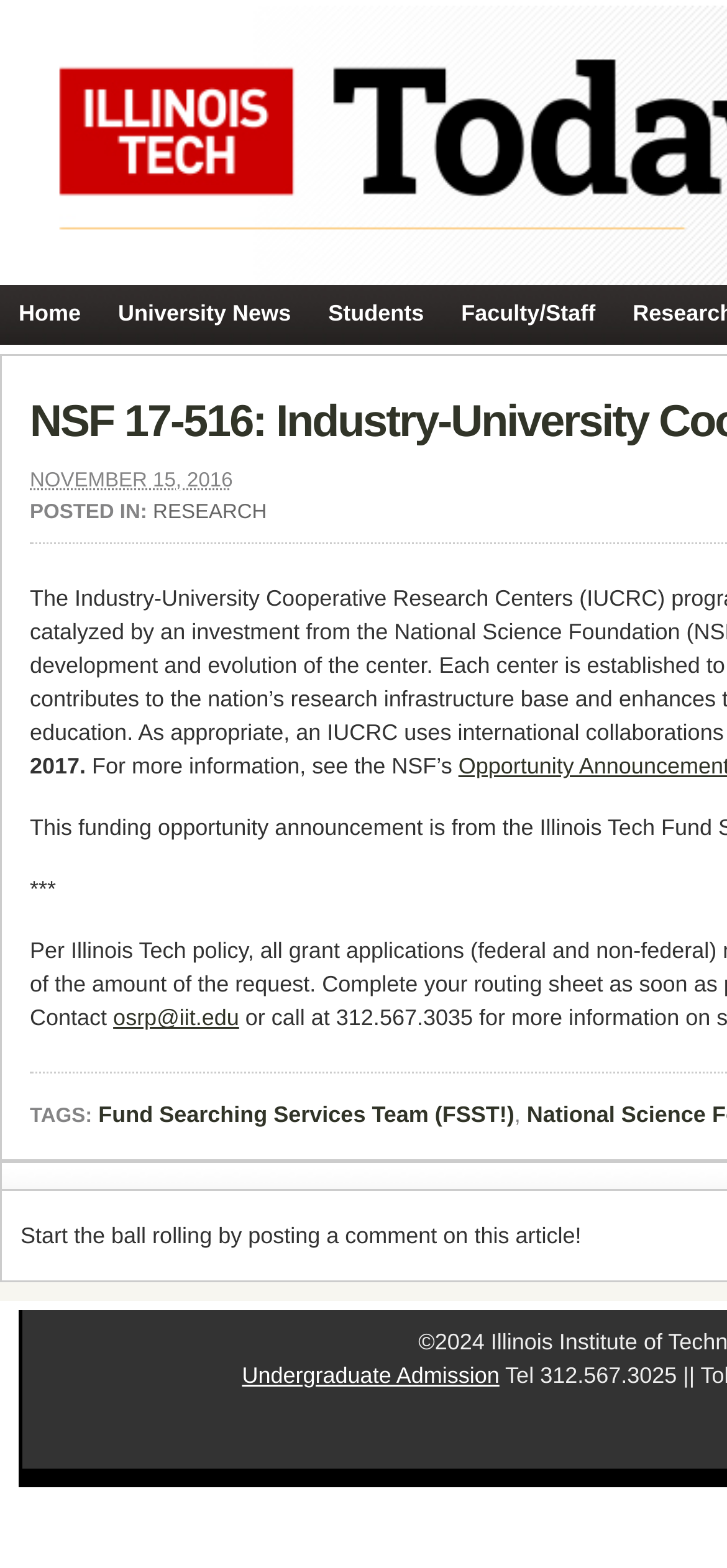Please provide the bounding box coordinates in the format (top-left x, top-left y, bottom-right x, bottom-right y). Remember, all values are floating point numbers between 0 and 1. What is the bounding box coordinate of the region described as: University News

[0.137, 0.182, 0.426, 0.219]